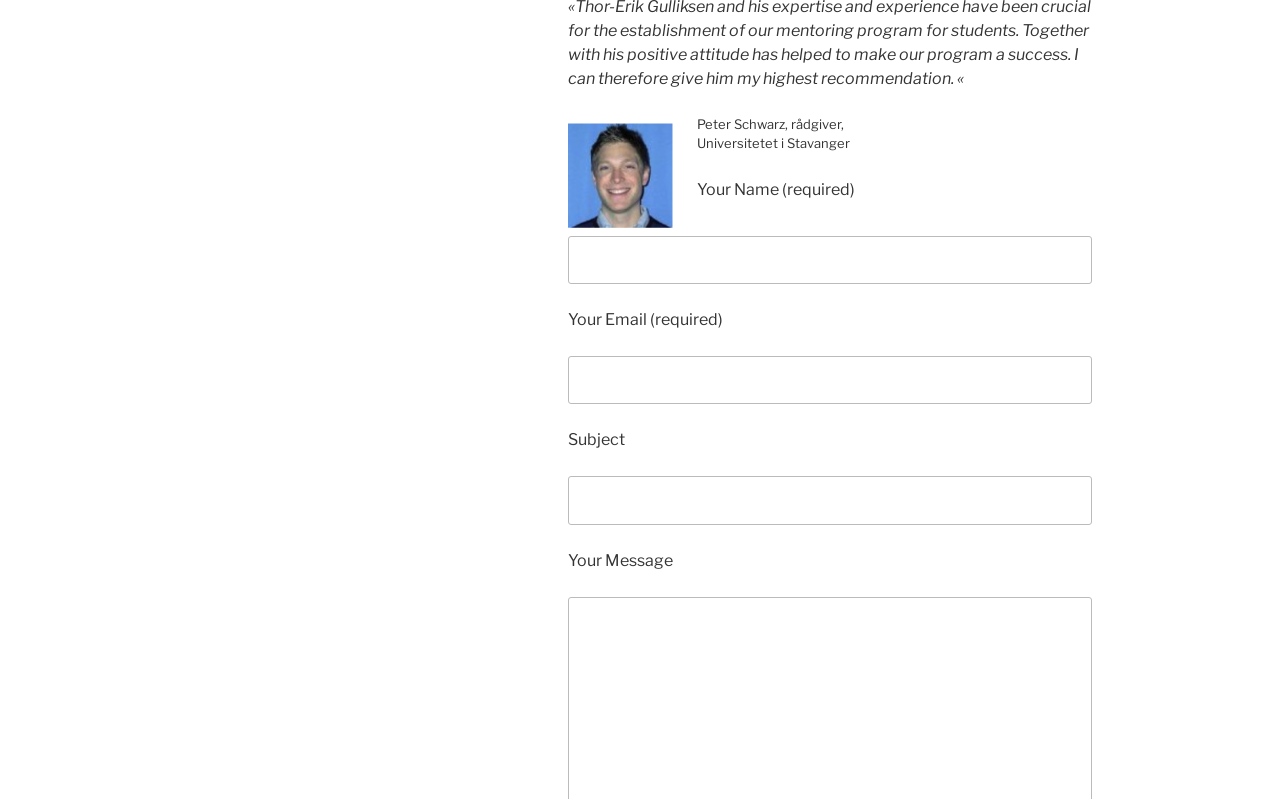Based on what you see in the screenshot, provide a thorough answer to this question: What is the institution affiliated with Peter Schwarz?

The StaticText element with the text 'Universitetet i Stavanger' is located below the text 'Peter Schwarz, rådgiver,' suggesting that Peter Schwarz is affiliated with the University of Stavanger.